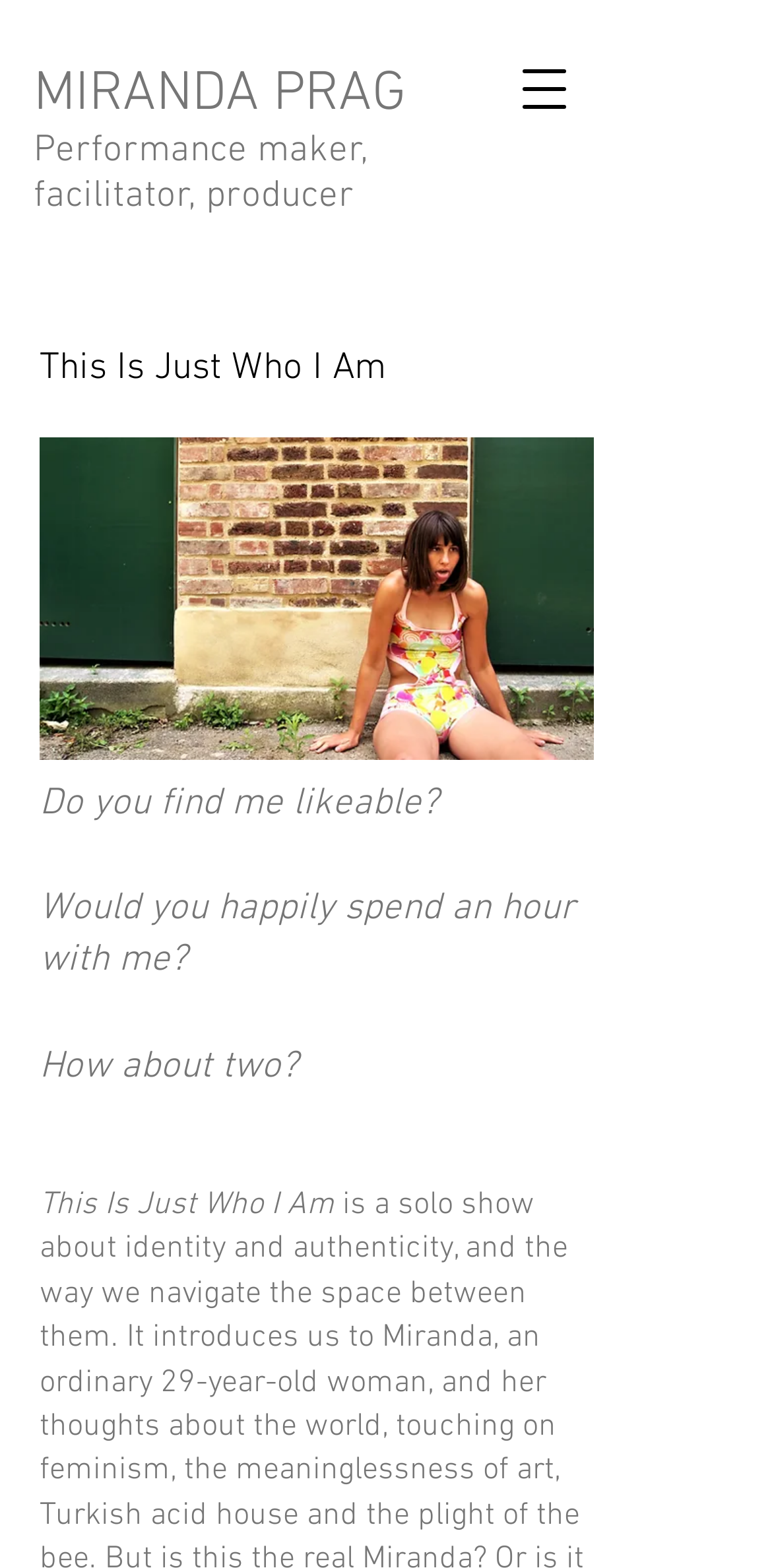What is the tone of the questions on the webpage?
Make sure to answer the question with a detailed and comprehensive explanation.

The questions on the webpage, such as 'Do you find me likeable?' and 'Would you happily spend an hour with me?', have an inquisitive tone, suggesting that the author is seeking feedback or opinions from the reader.